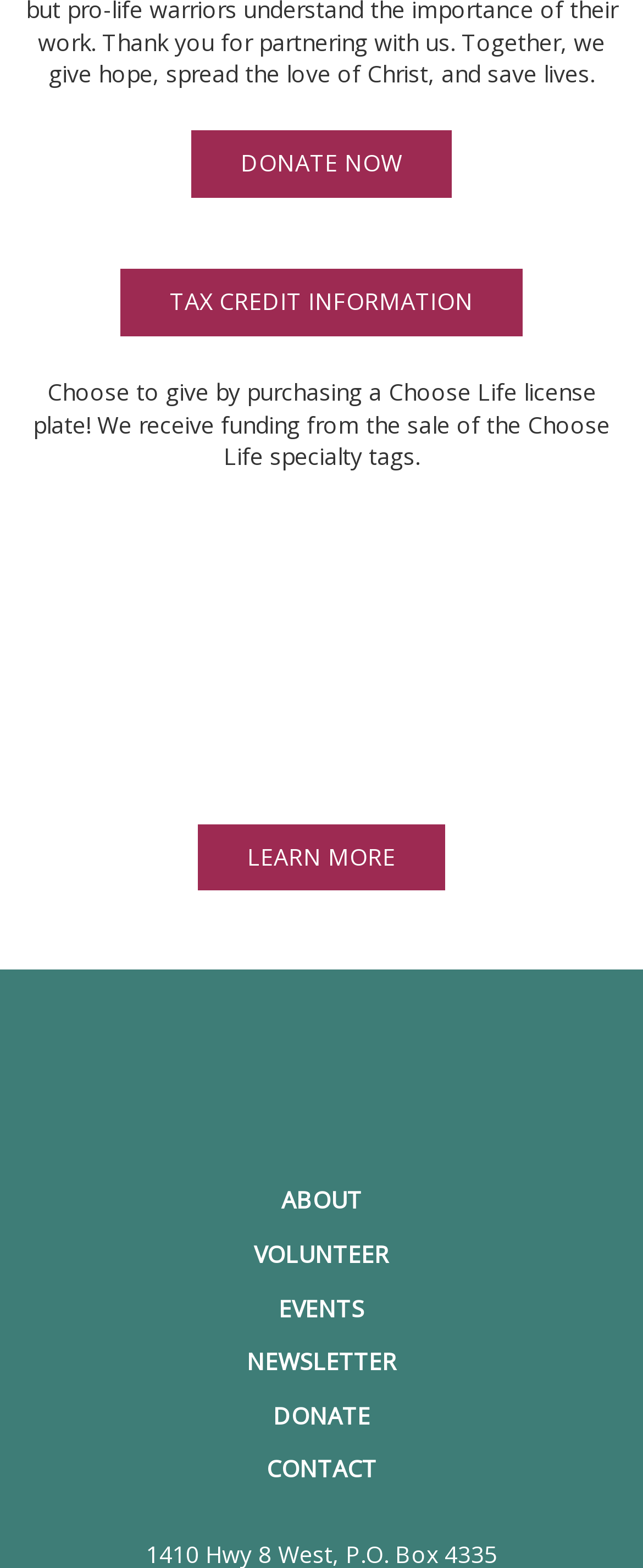Please find the bounding box for the UI element described by: "Contact Us".

None